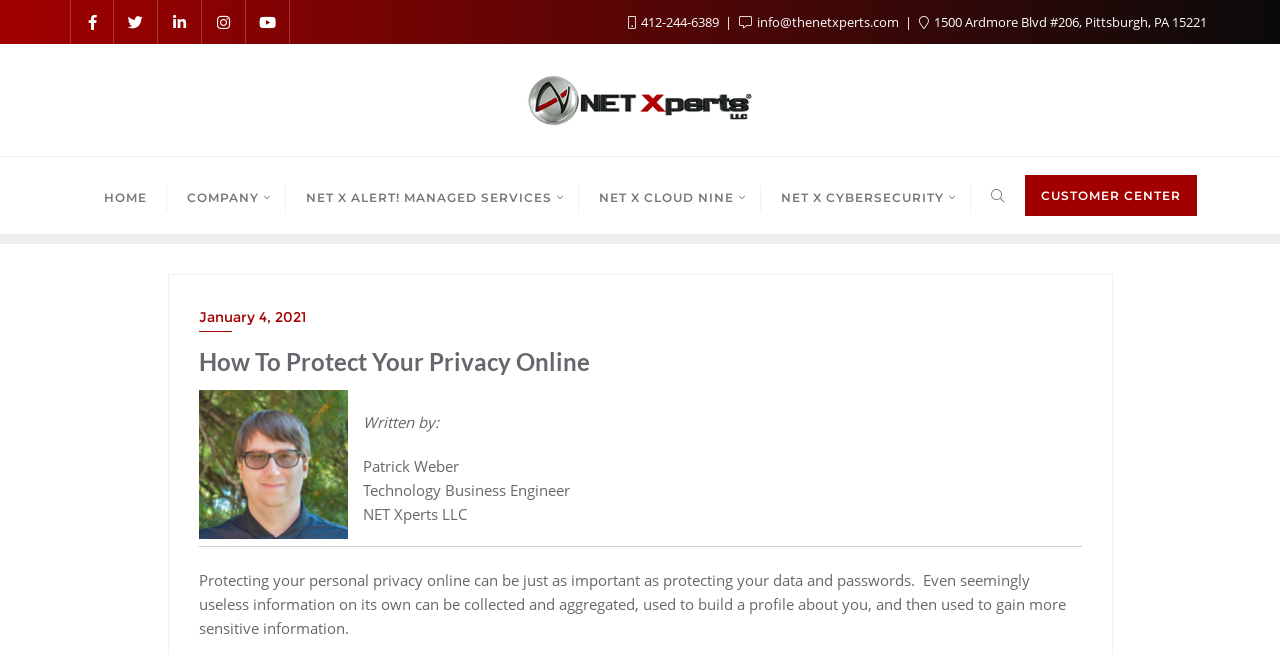Respond to the following question with a brief word or phrase:
What is the topic of the article?

Protecting online privacy